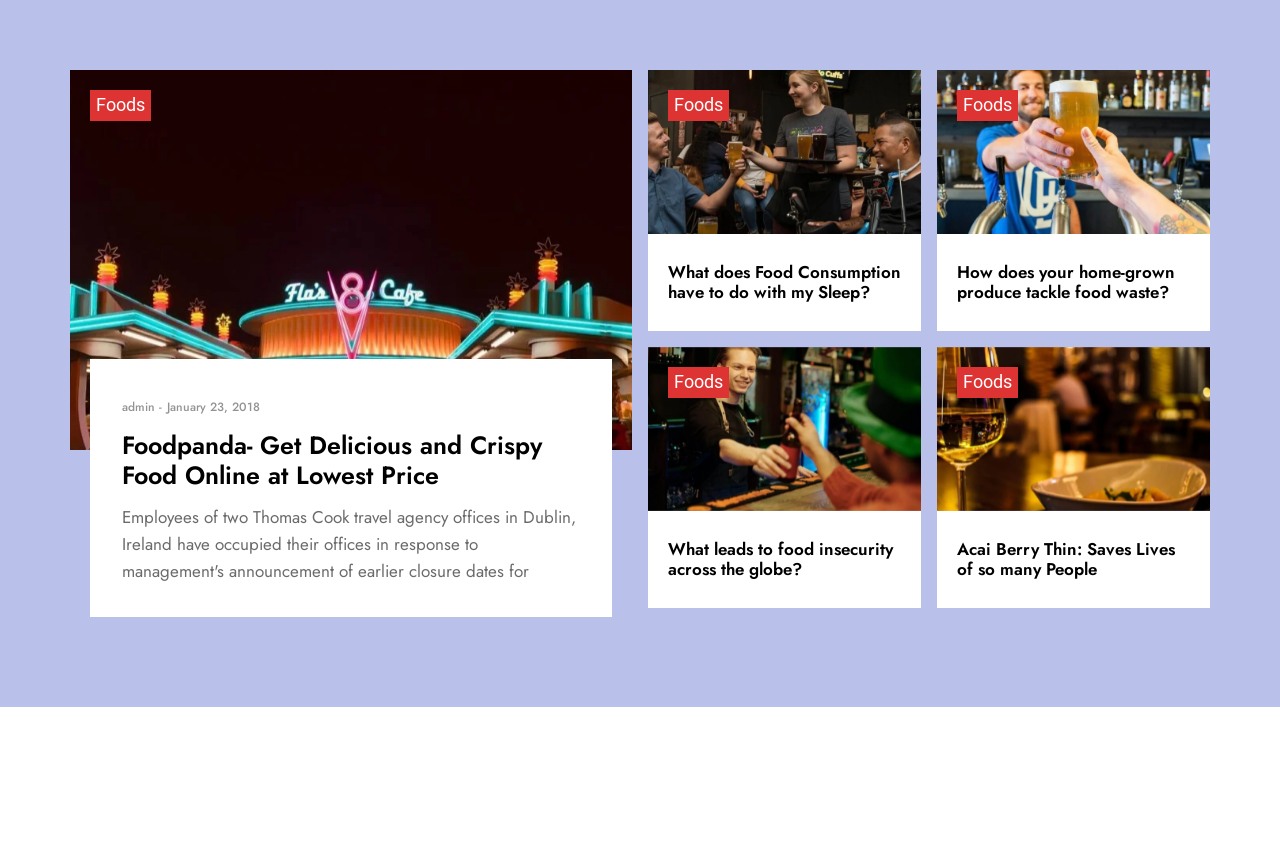Refer to the image and provide an in-depth answer to the question: 
How many news elements are on this page?

I counted the number of heading elements on the page, which are 'Foodpanda- Get Delicious and Crispy Food Online at Lowest Price', 'What does Food Consumption have to do with my Sleep?', 'How does your home-grown produce tackle food waste?', 'What leads to food insecurity across the globe?', and 'Acai Berry Thin: Saves Lives of so many People'. There are 5 of these headings, and each has a corresponding link, so I counted them as separate news elements.